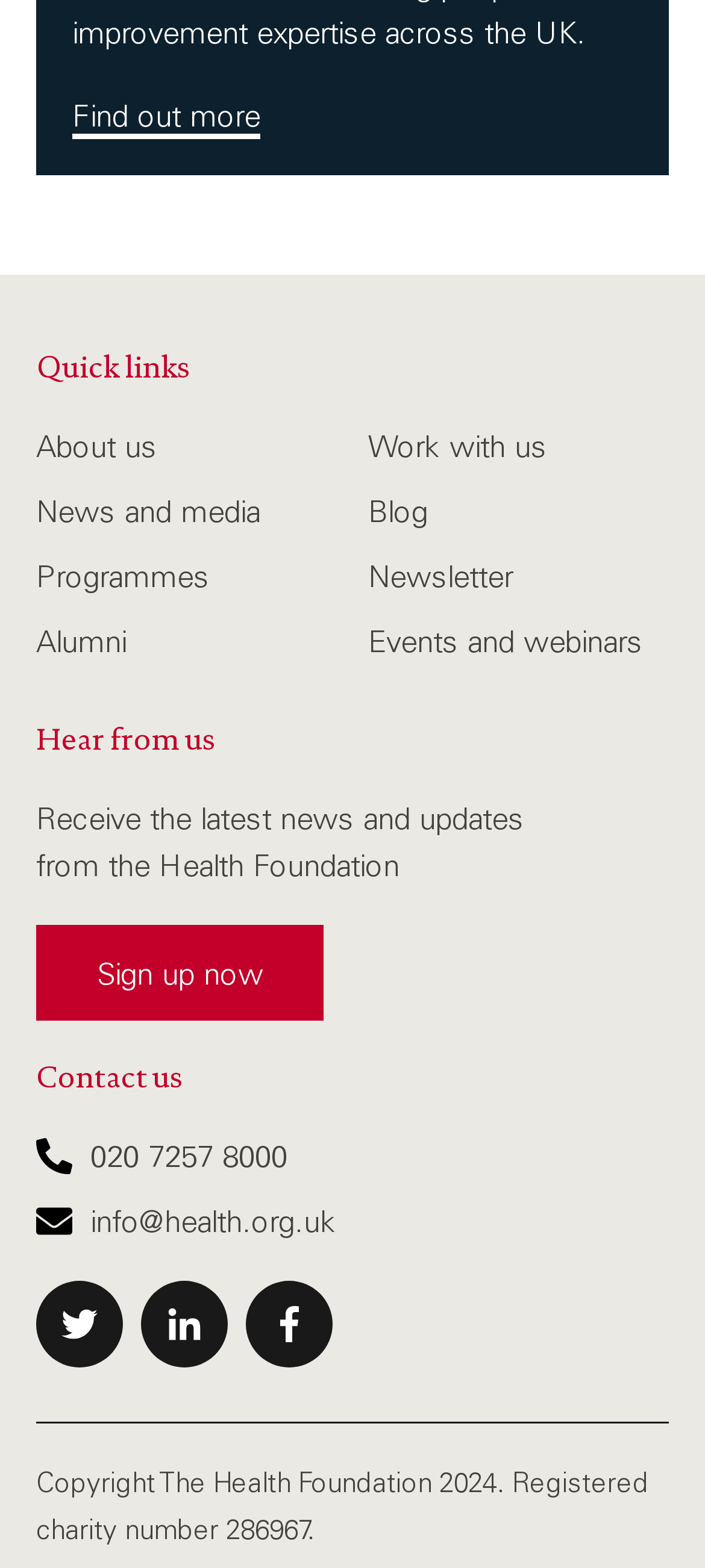Please identify the bounding box coordinates of the element I need to click to follow this instruction: "Follow the Health Foundation on Twitter".

[0.087, 0.833, 0.138, 0.856]